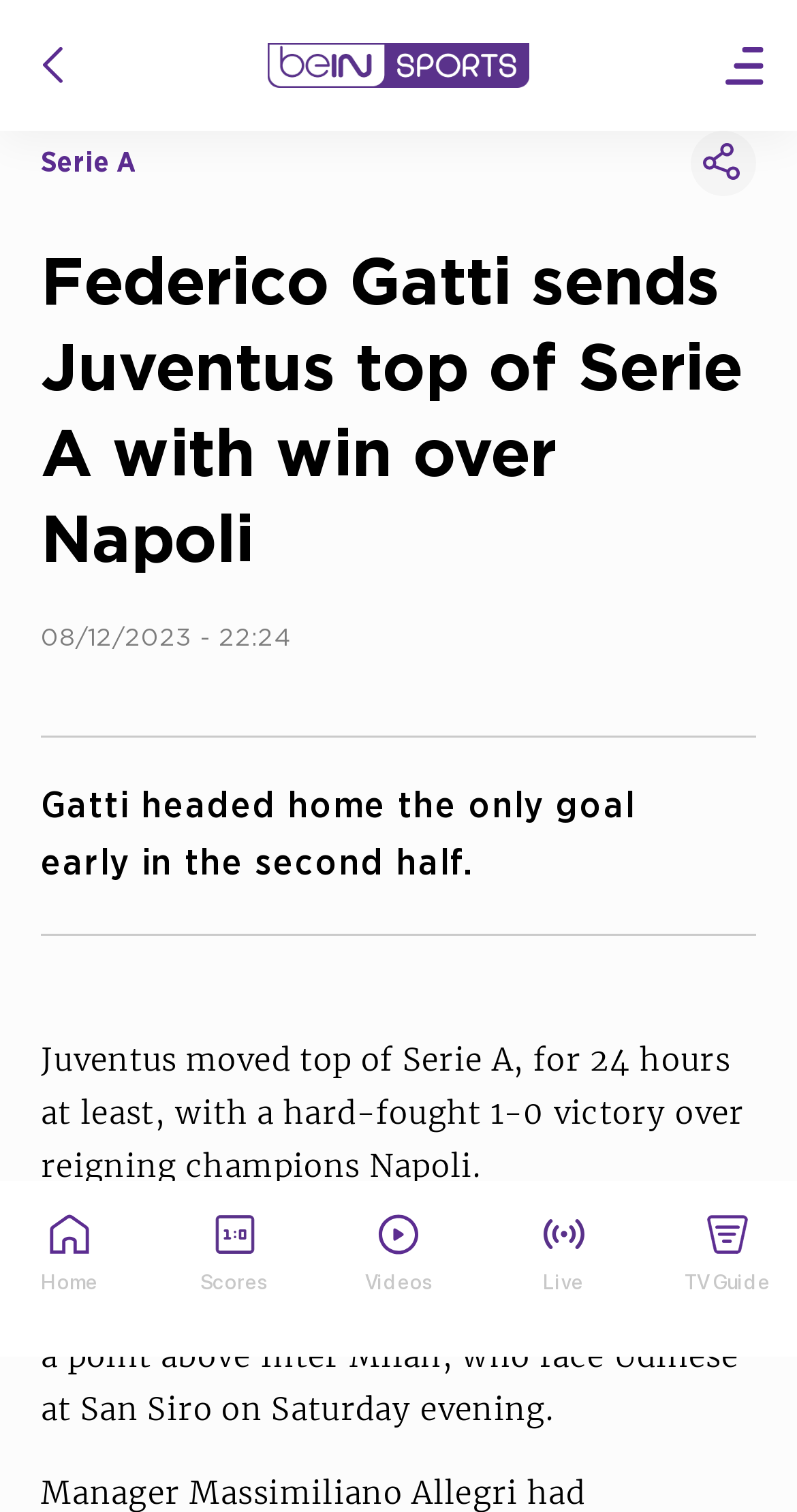Identify the bounding box coordinates for the UI element described as: "aria-label="Open Menu Icon"".

[0.897, 0.024, 0.969, 0.062]